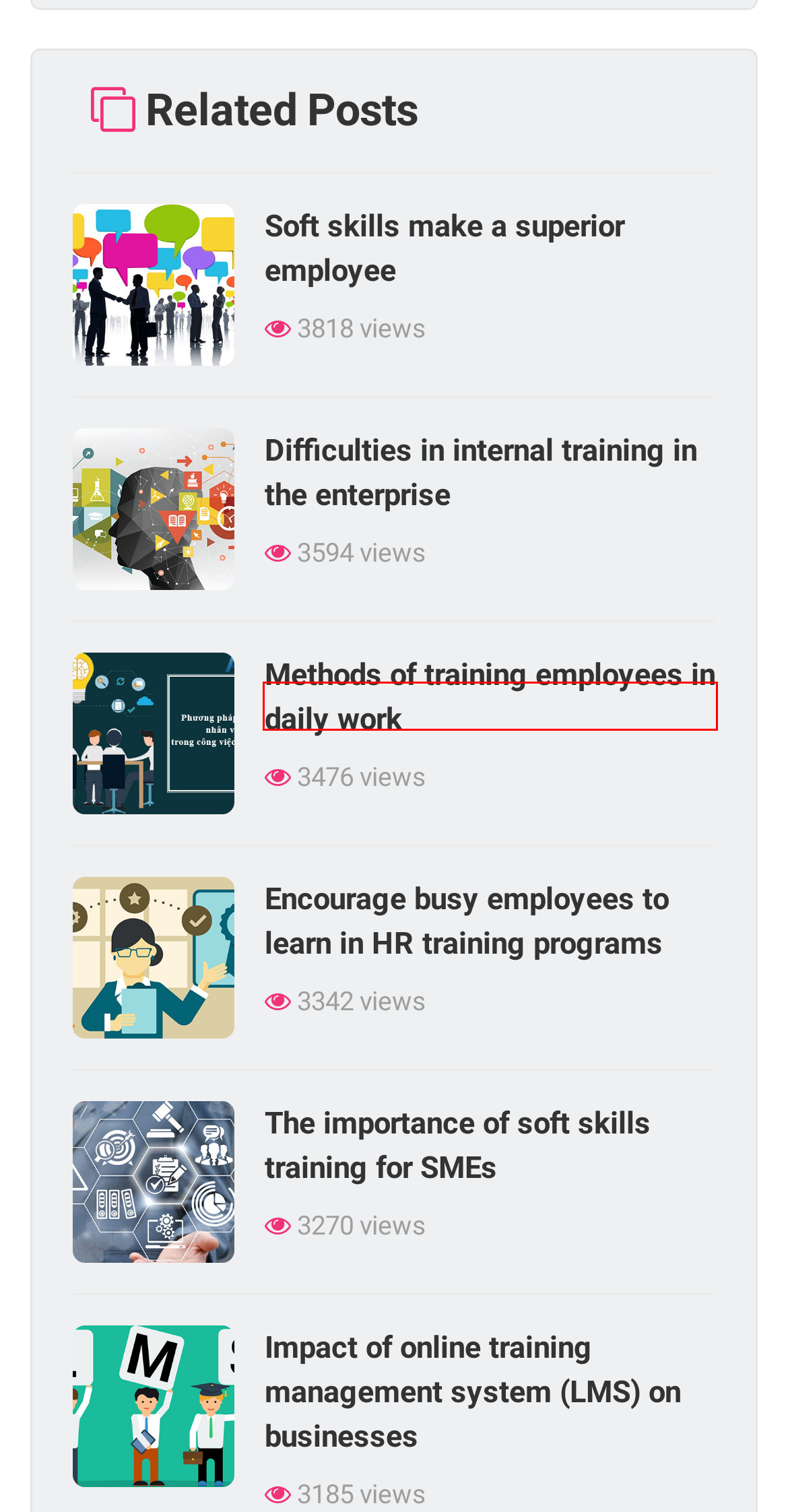You are looking at a screenshot of a webpage with a red bounding box around an element. Determine the best matching webpage description for the new webpage resulting from clicking the element in the red bounding box. Here are the descriptions:
A. Corporate integration training
B. 5 things a salesperson needs
C. Encourage busy employees to learn in HR training programs
D. Soft skills make a superior employee
E. Building self-learning ability in business
F. Competency-based performance management elements
G. The importance of soft skills training for SMEs
H. Methods of training employees in daily work

A